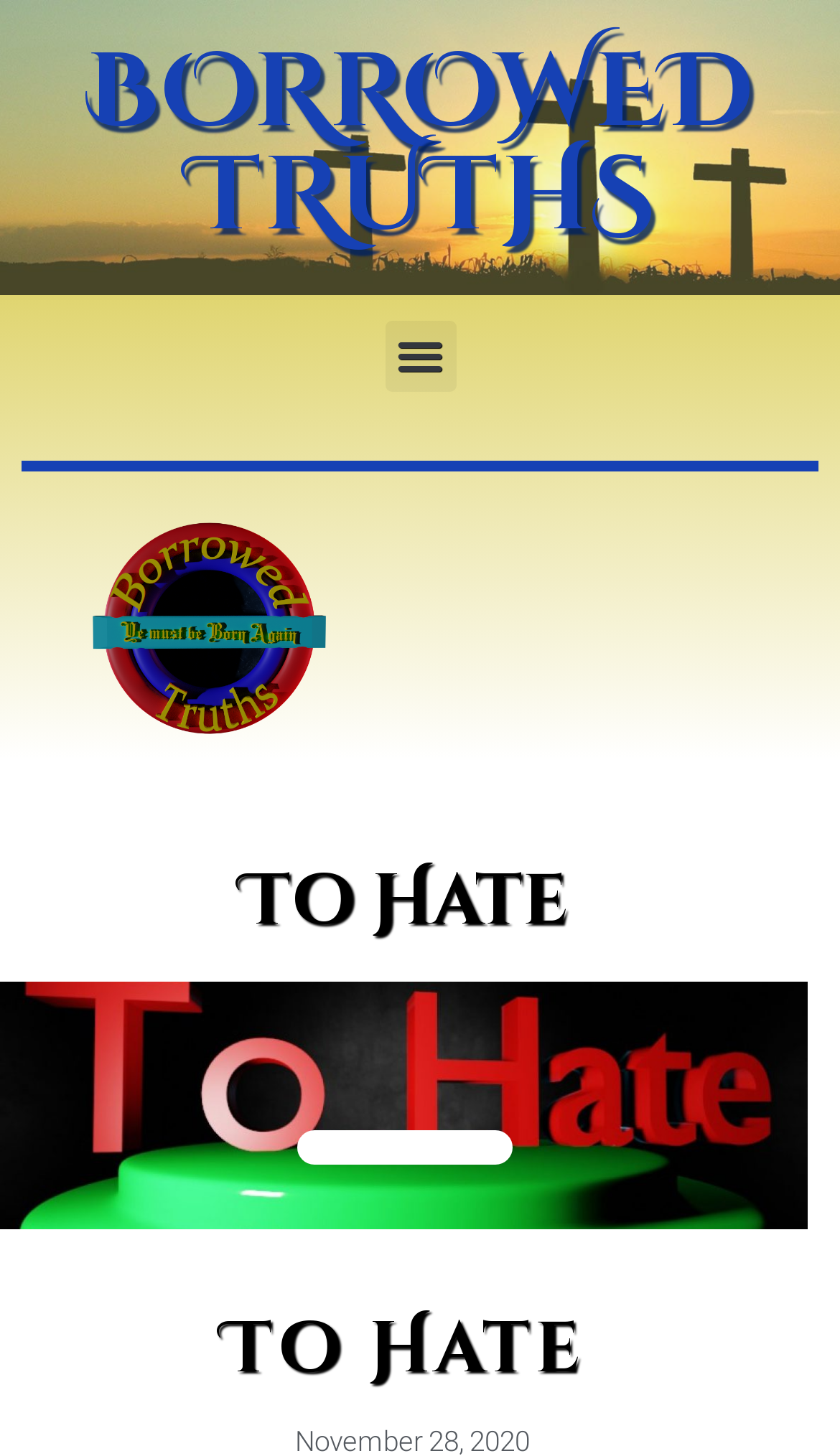Using the element description Menu, predict the bounding box coordinates for the UI element. Provide the coordinates in (top-left x, top-left y, bottom-right x, bottom-right y) format with values ranging from 0 to 1.

[0.458, 0.22, 0.542, 0.269]